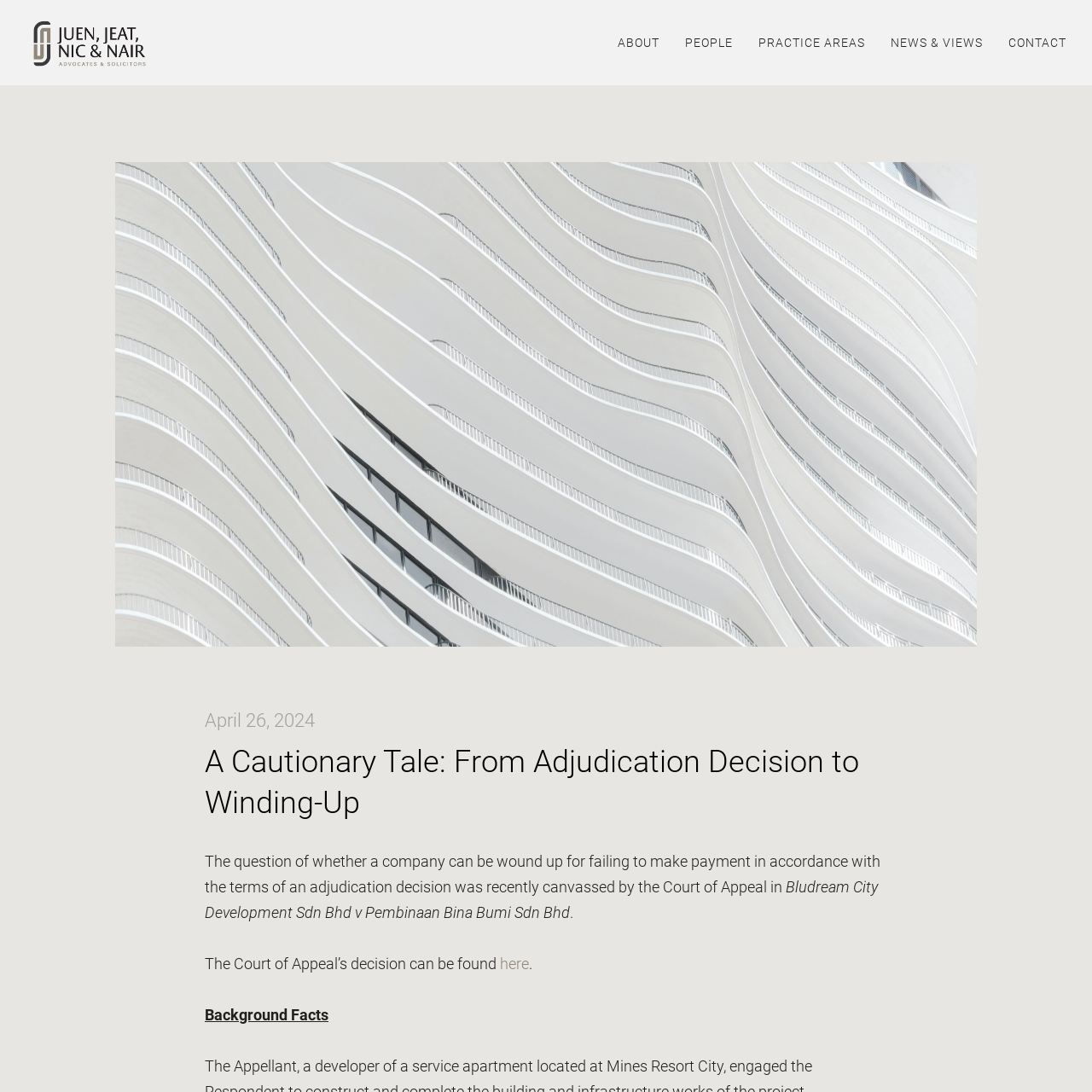What is the topic of the featured article?
Utilize the information in the image to give a detailed answer to the question.

The topic of the featured article can be determined by looking at the heading element 'A Cautionary Tale: From Adjudication Decision to Winding-Up'. This heading is located below the featured image, indicating that it is the topic of the featured article.